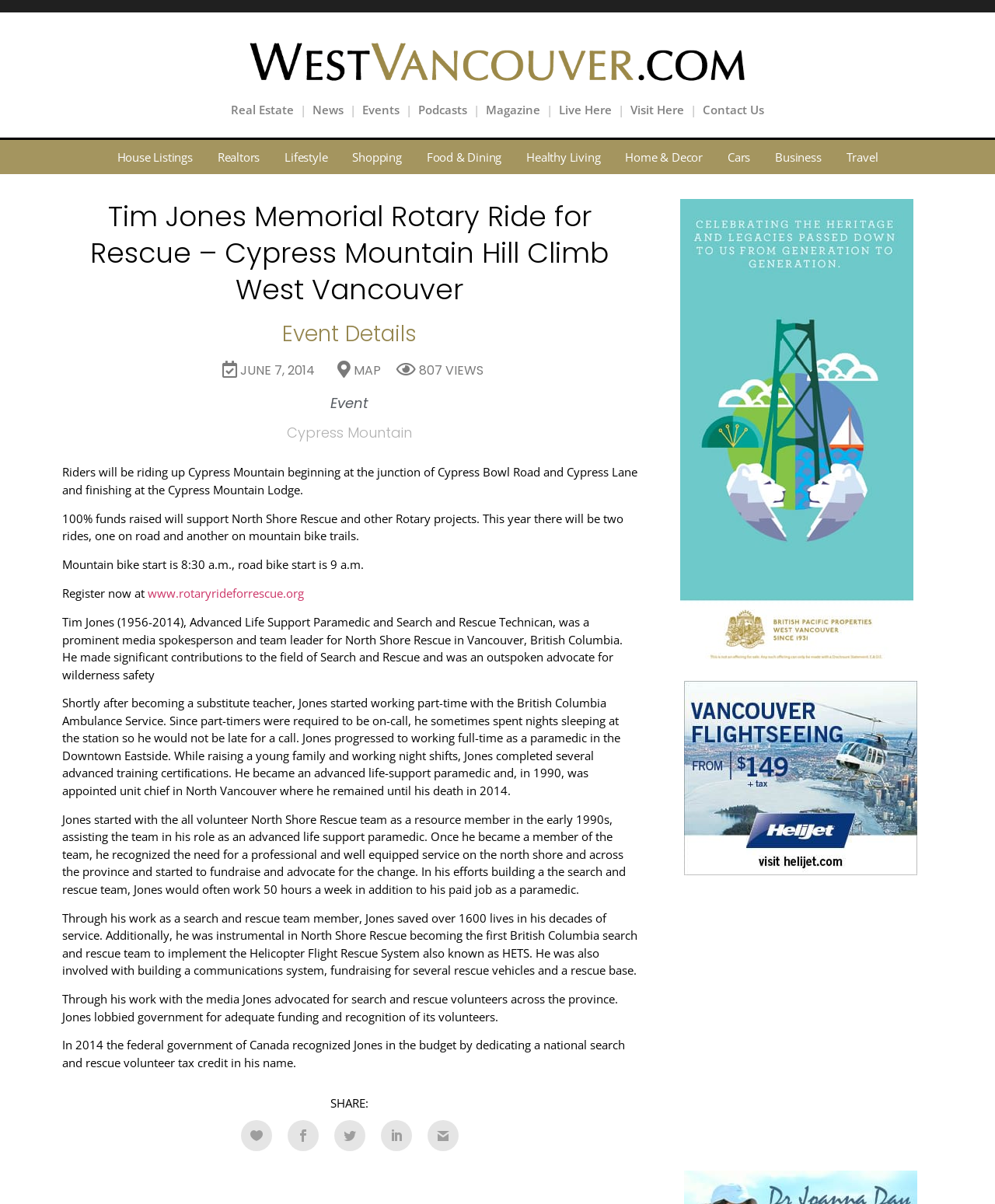Identify and provide the bounding box for the element described by: "807 VIEWS".

[0.397, 0.3, 0.486, 0.317]